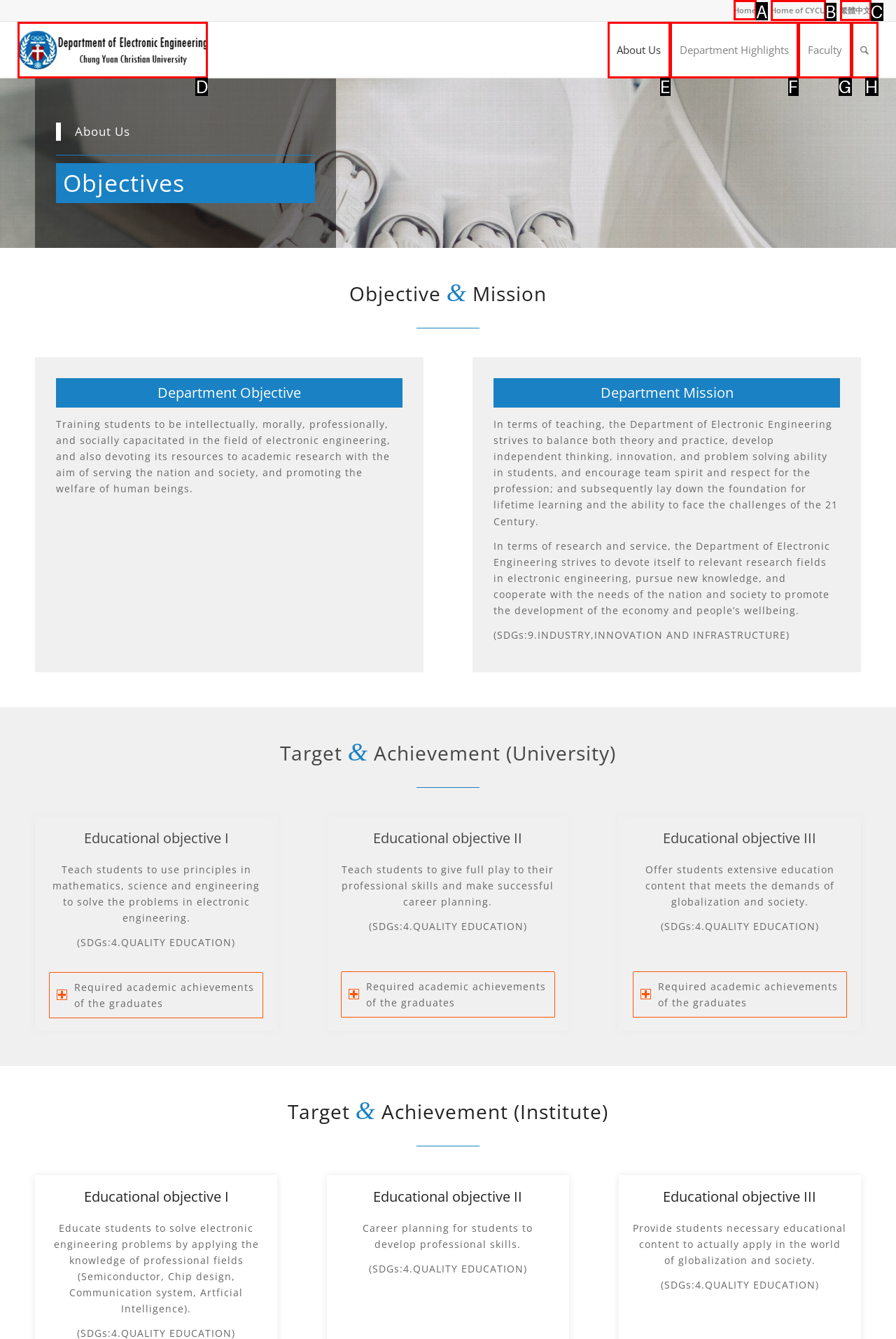For the task: Click the 'Home' link, tell me the letter of the option you should click. Answer with the letter alone.

A